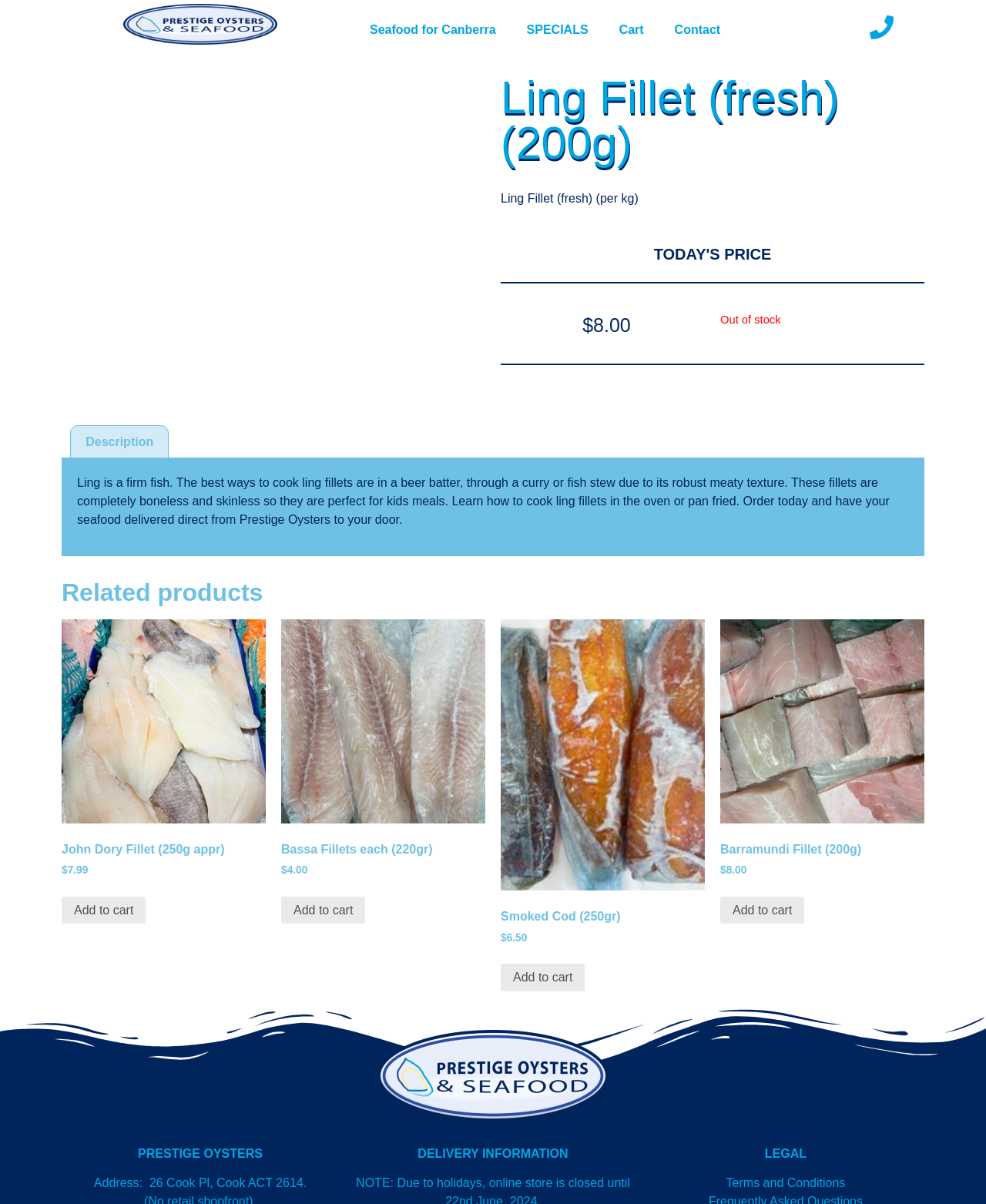Identify the bounding box of the HTML element described as: "Bassa Fillets each (220gr) $4.00".

[0.285, 0.514, 0.492, 0.73]